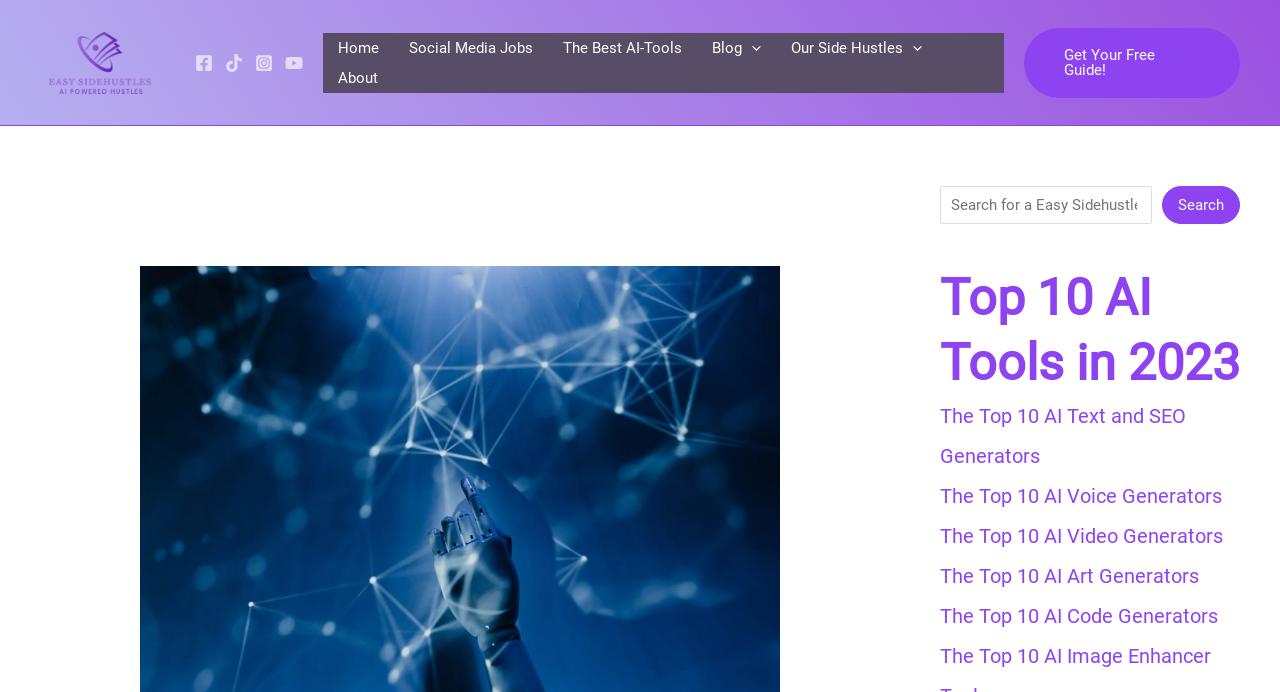Pinpoint the bounding box coordinates of the clickable area necessary to execute the following instruction: "Explore the Top 10 AI Text and SEO Generators". The coordinates should be given as four float numbers between 0 and 1, namely [left, top, right, bottom].

[0.734, 0.584, 0.927, 0.677]